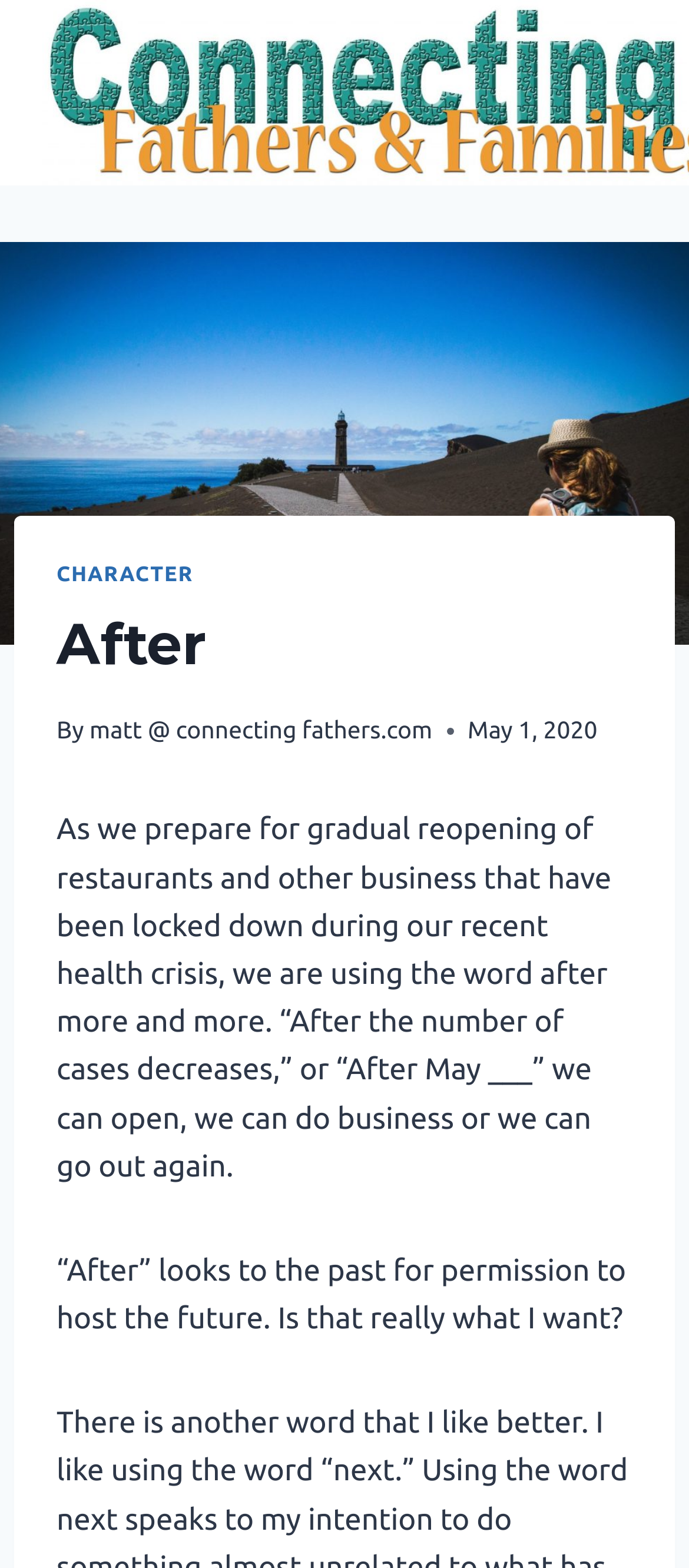What is the main topic of the article?
Please craft a detailed and exhaustive response to the question.

I found the main topic of the article by reading the static text element, which mentions 'gradual reopening of restaurants and other business' in the context of the recent health crisis.